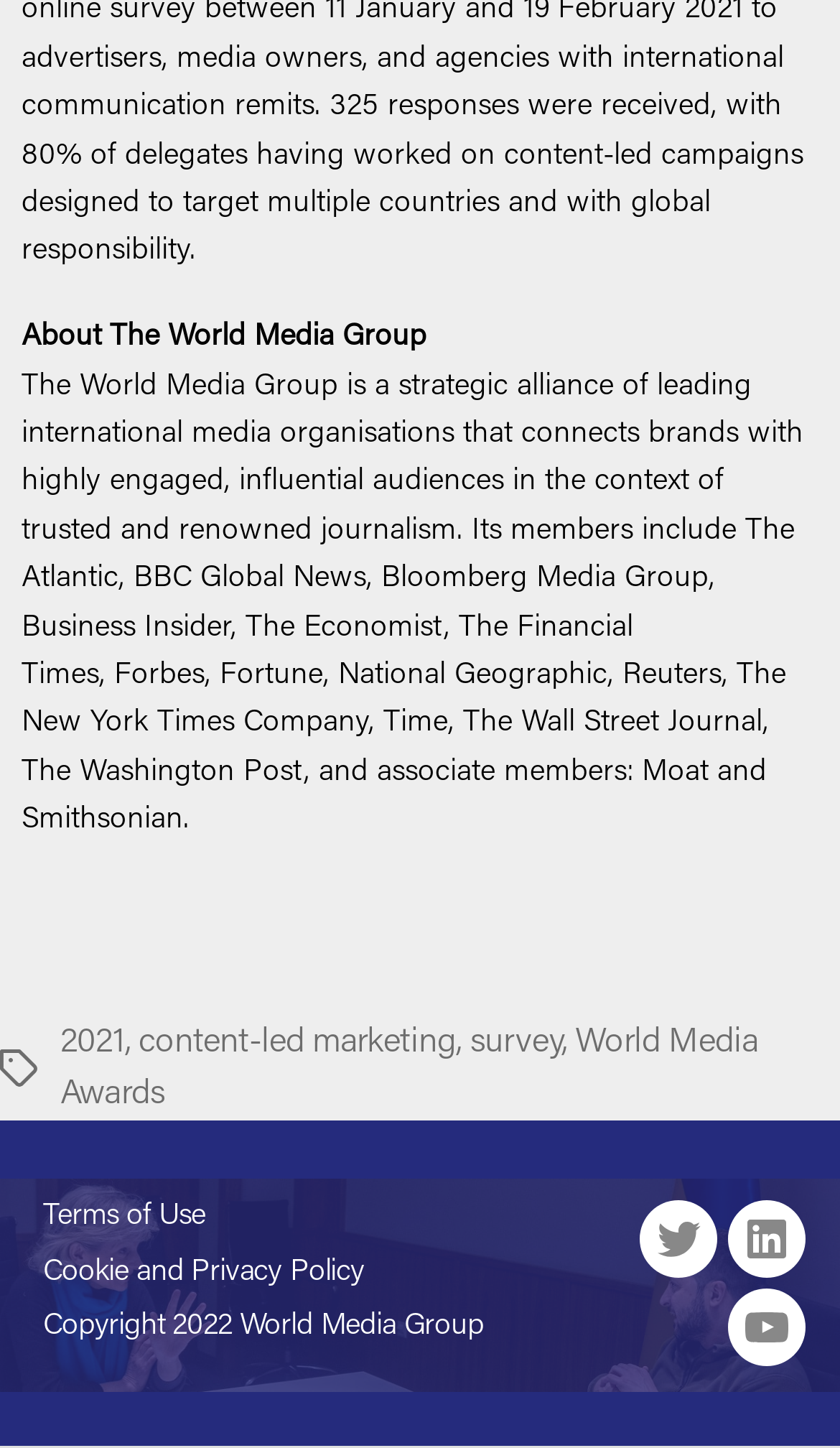Specify the bounding box coordinates of the element's region that should be clicked to achieve the following instruction: "Learn about the World Media Group". The bounding box coordinates consist of four float numbers between 0 and 1, in the format [left, top, right, bottom].

[0.026, 0.224, 0.508, 0.244]